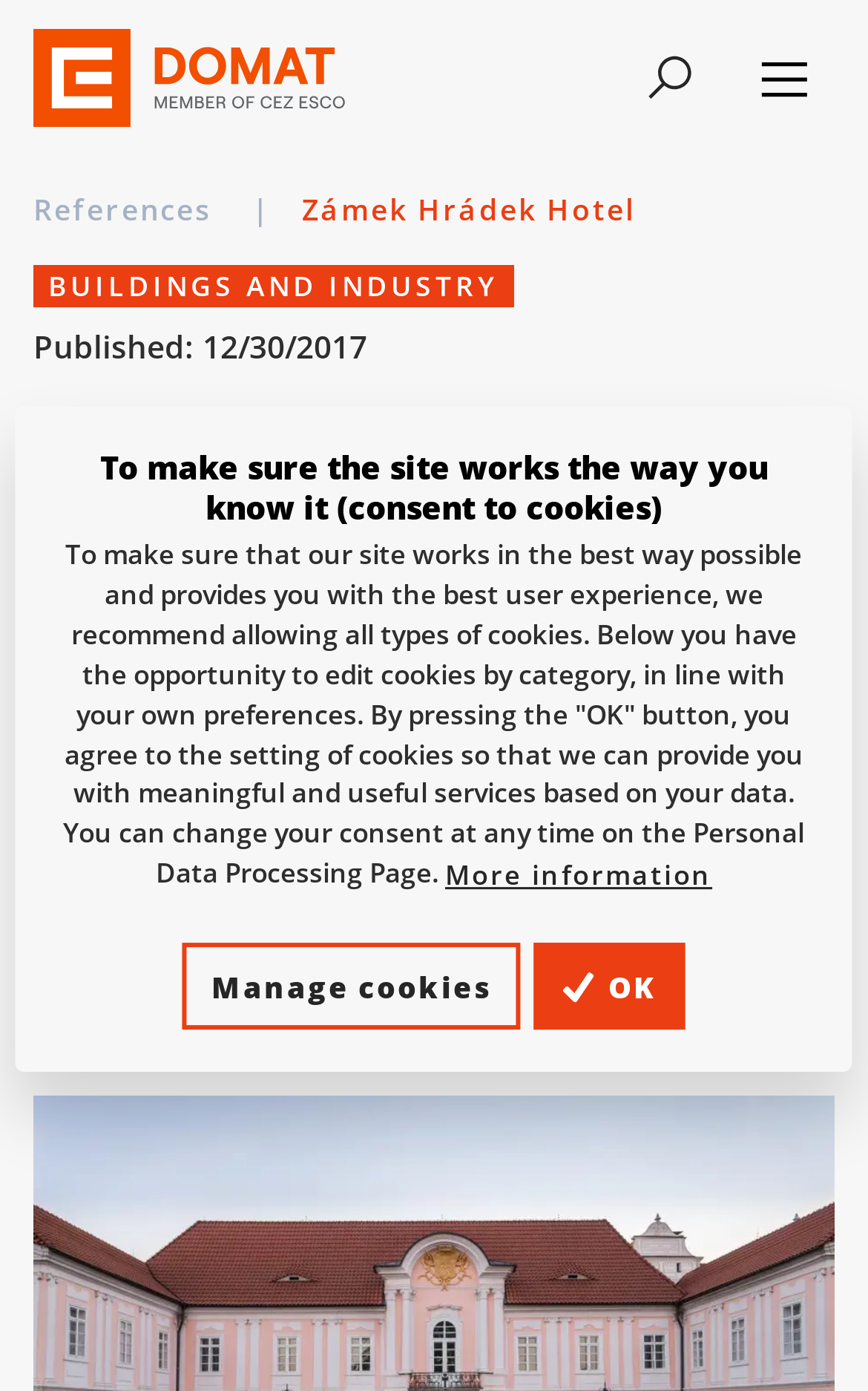How many rooms does the hotel have?
Respond to the question with a well-detailed and thorough answer.

I found the answer by reading the static text element that describes the hotel, which mentions that it has 22 rooms and a wellness center.